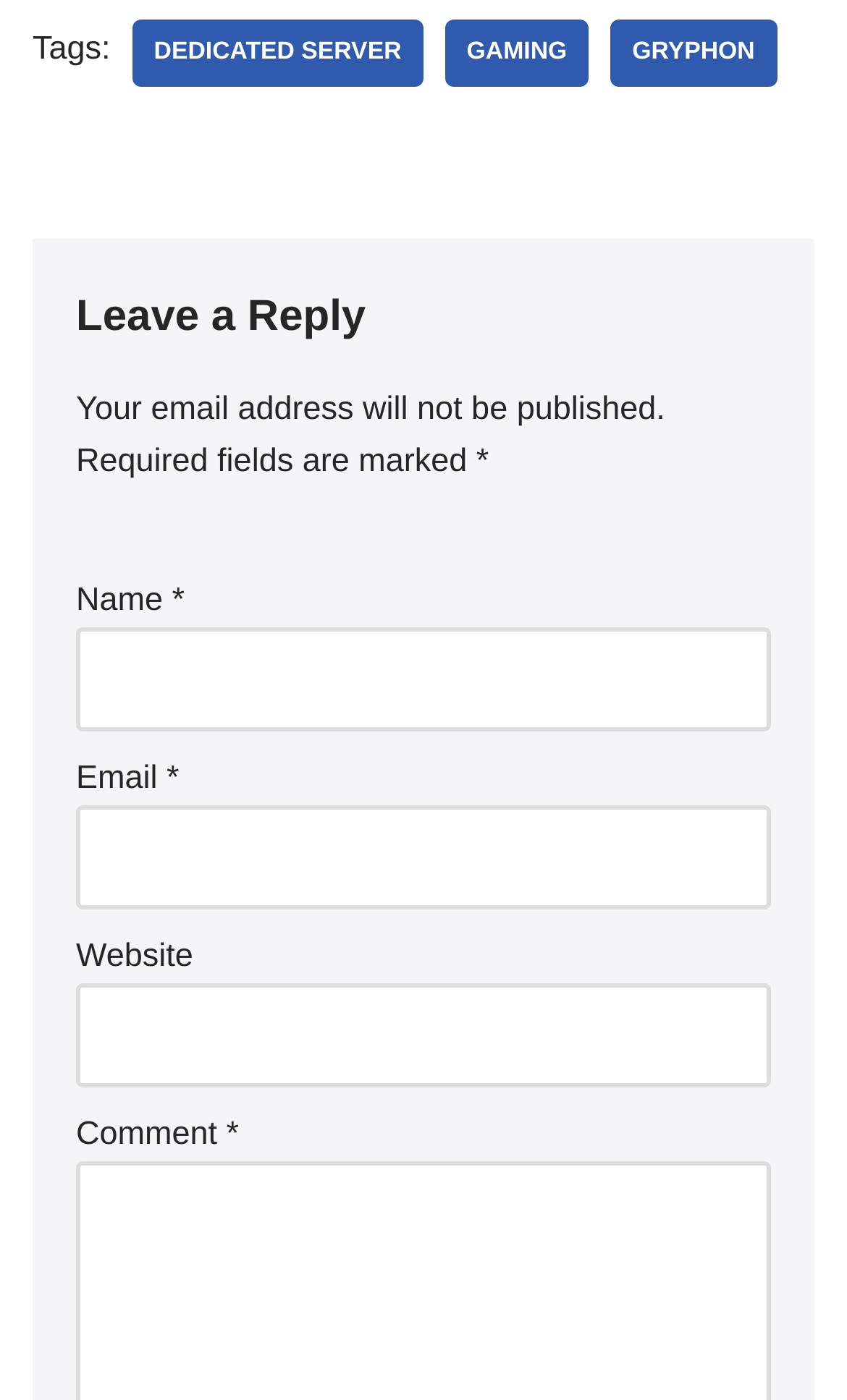How many required fields are there in the form?
Please provide a comprehensive and detailed answer to the question.

The form has three required fields, which are 'Name', 'Email', and 'Comment'. These fields are marked with an asterisk (*) symbol, indicating that they must be filled in before the form can be submitted.